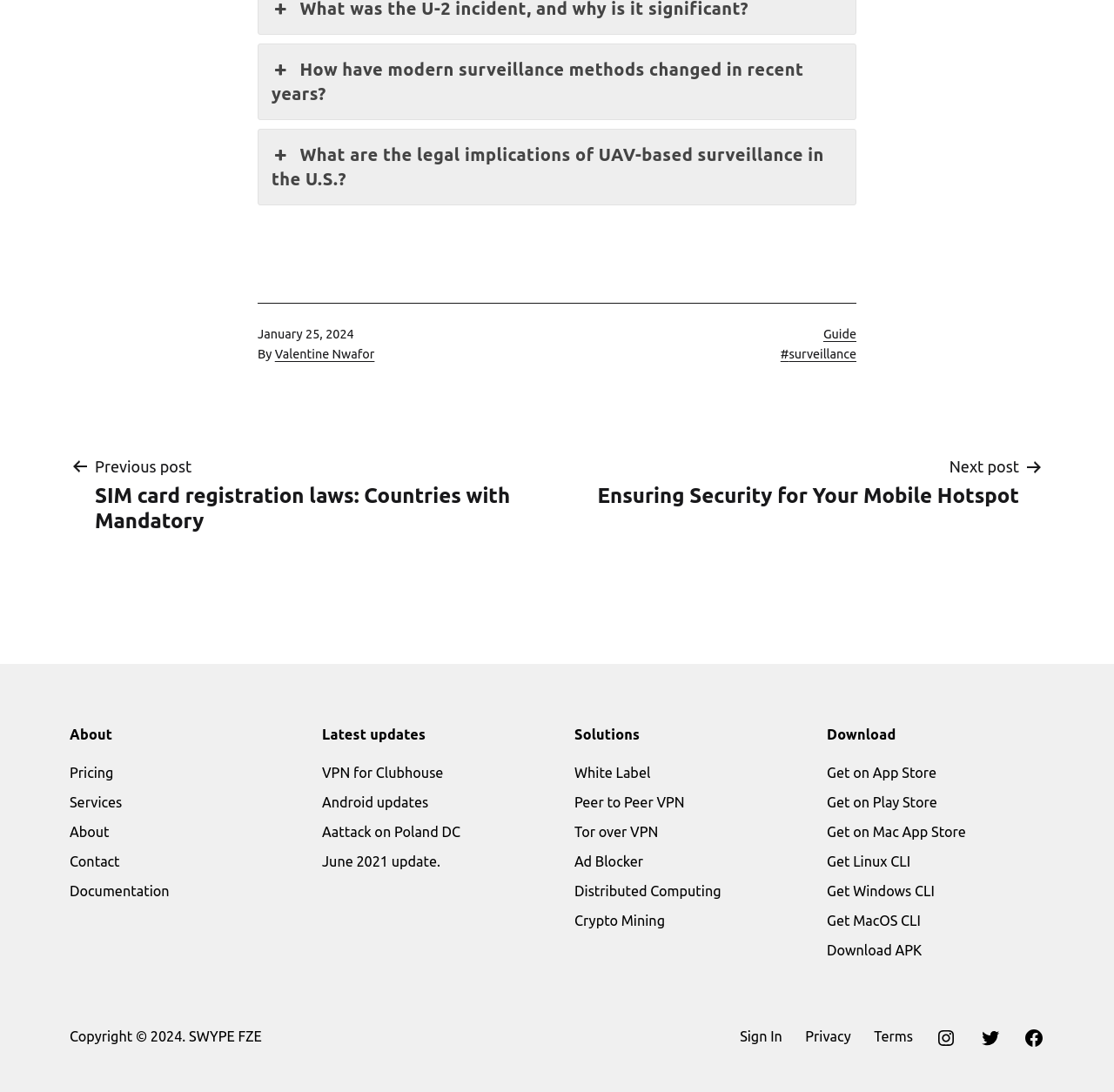Using a single word or phrase, answer the following question: 
What is the category of the current article?

Guide